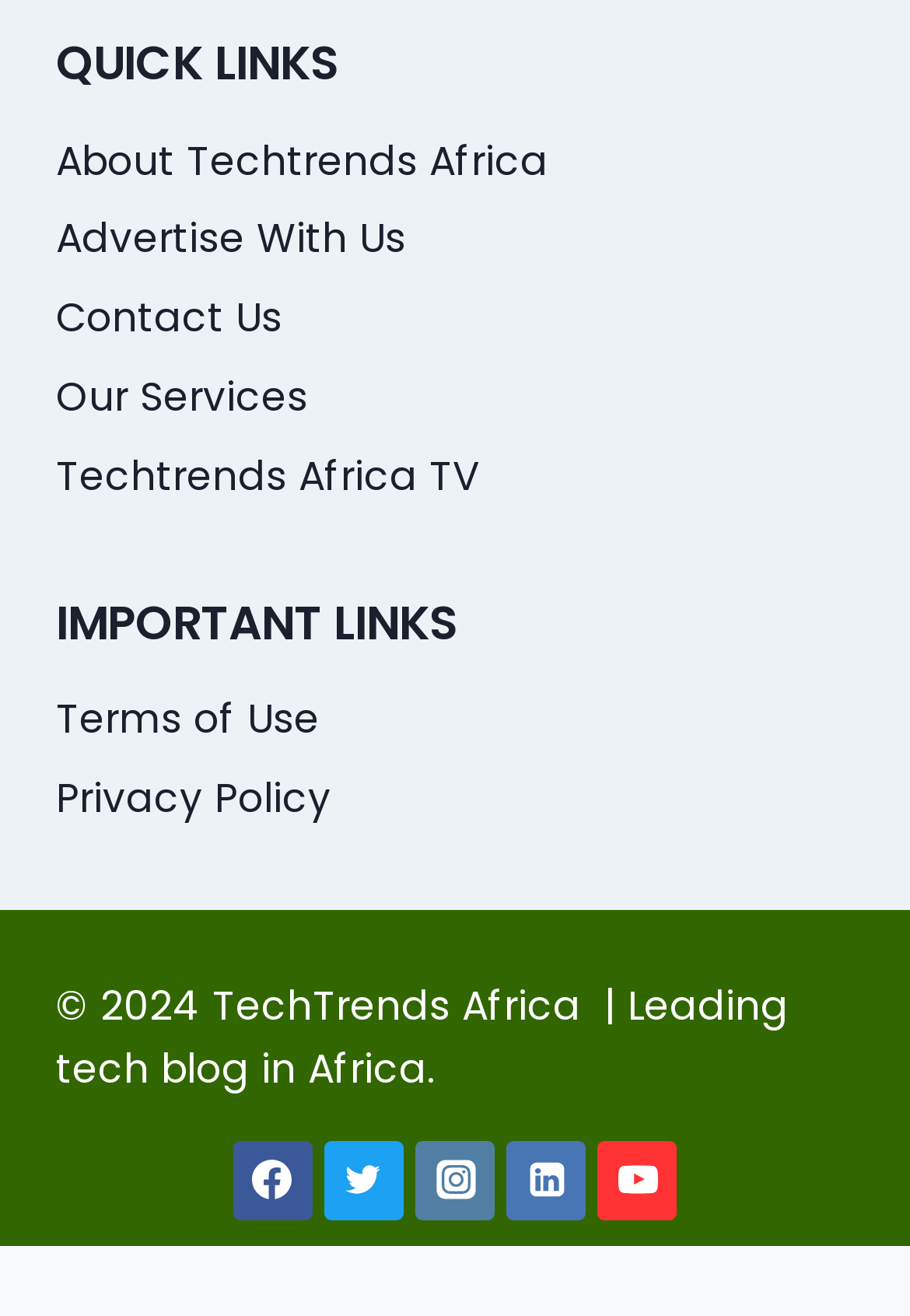Locate the bounding box coordinates of the segment that needs to be clicked to meet this instruction: "Go to Products".

None